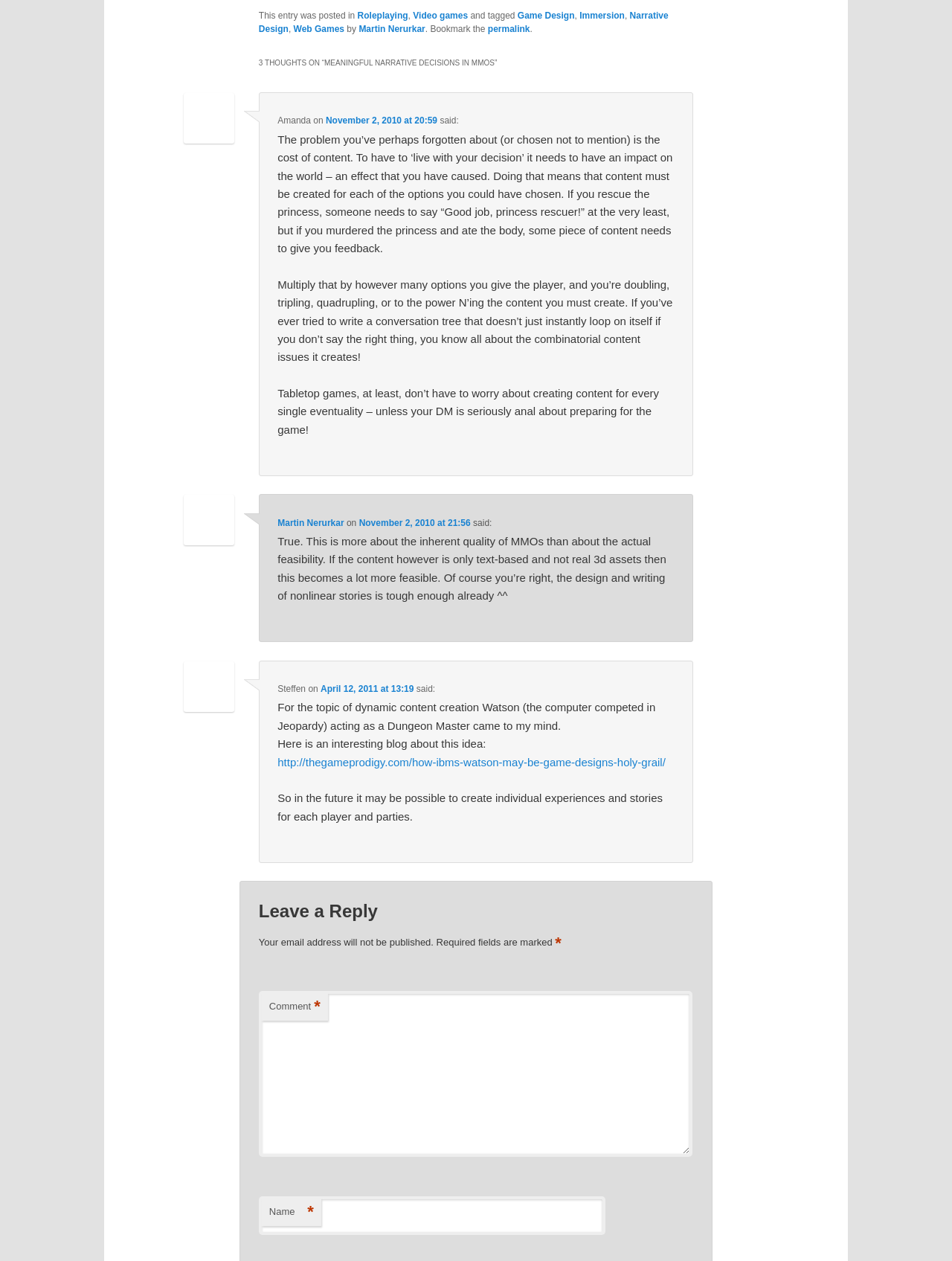Identify the bounding box coordinates of the part that should be clicked to carry out this instruction: "Click on the 'Game Design' tag".

[0.544, 0.008, 0.604, 0.016]